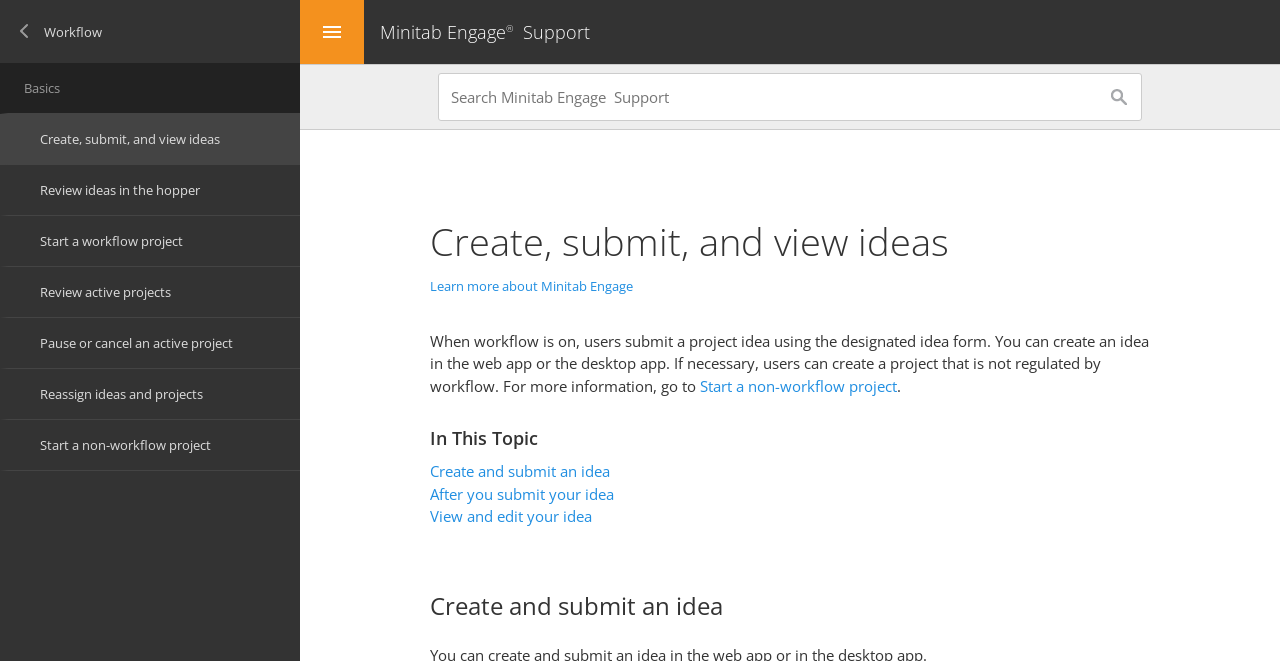Determine the bounding box coordinates (top-left x, top-left y, bottom-right x, bottom-right y) of the UI element described in the following text: Get in Touch

None